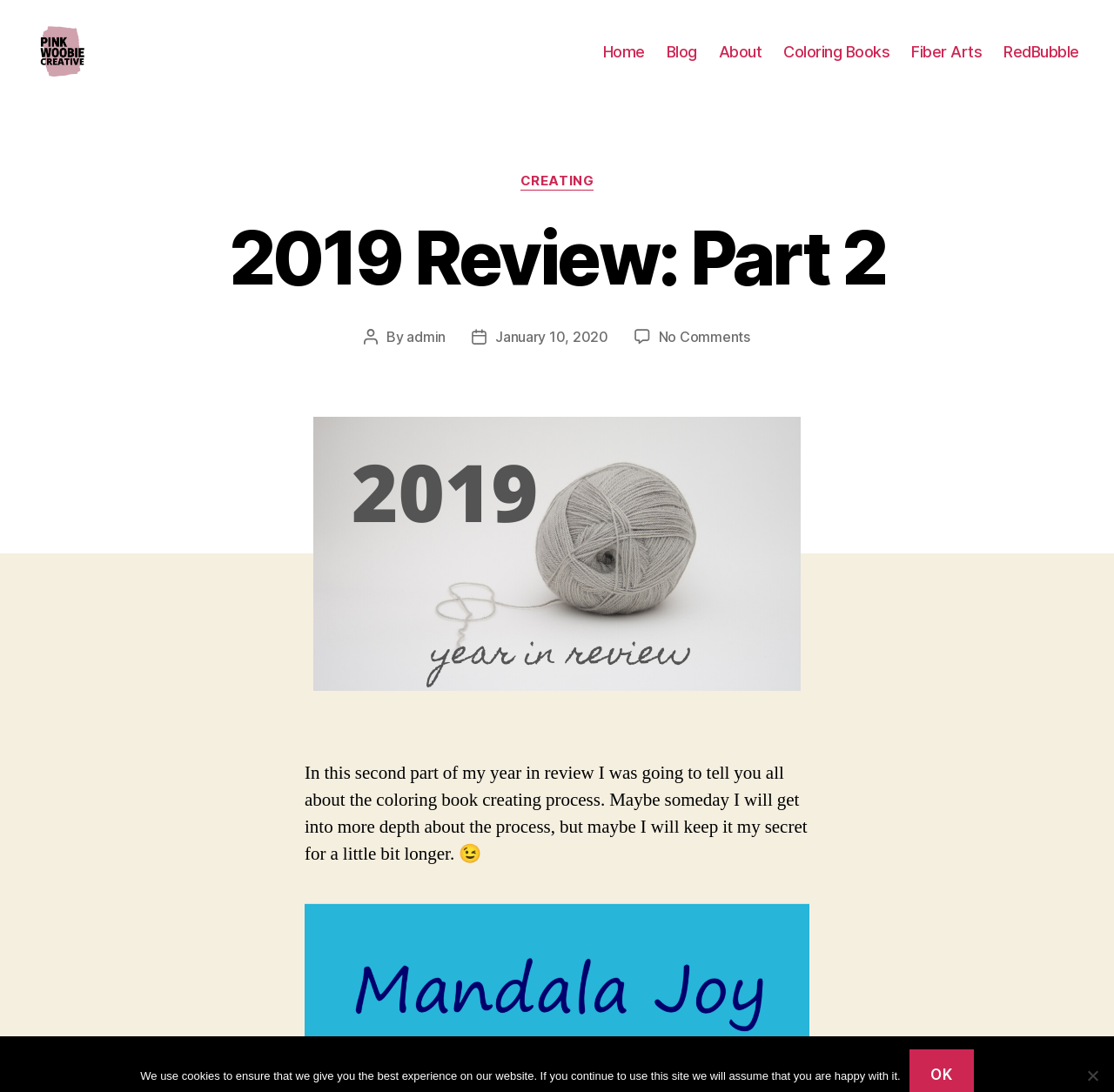Determine the bounding box coordinates for the region that must be clicked to execute the following instruction: "Enter your name".

None